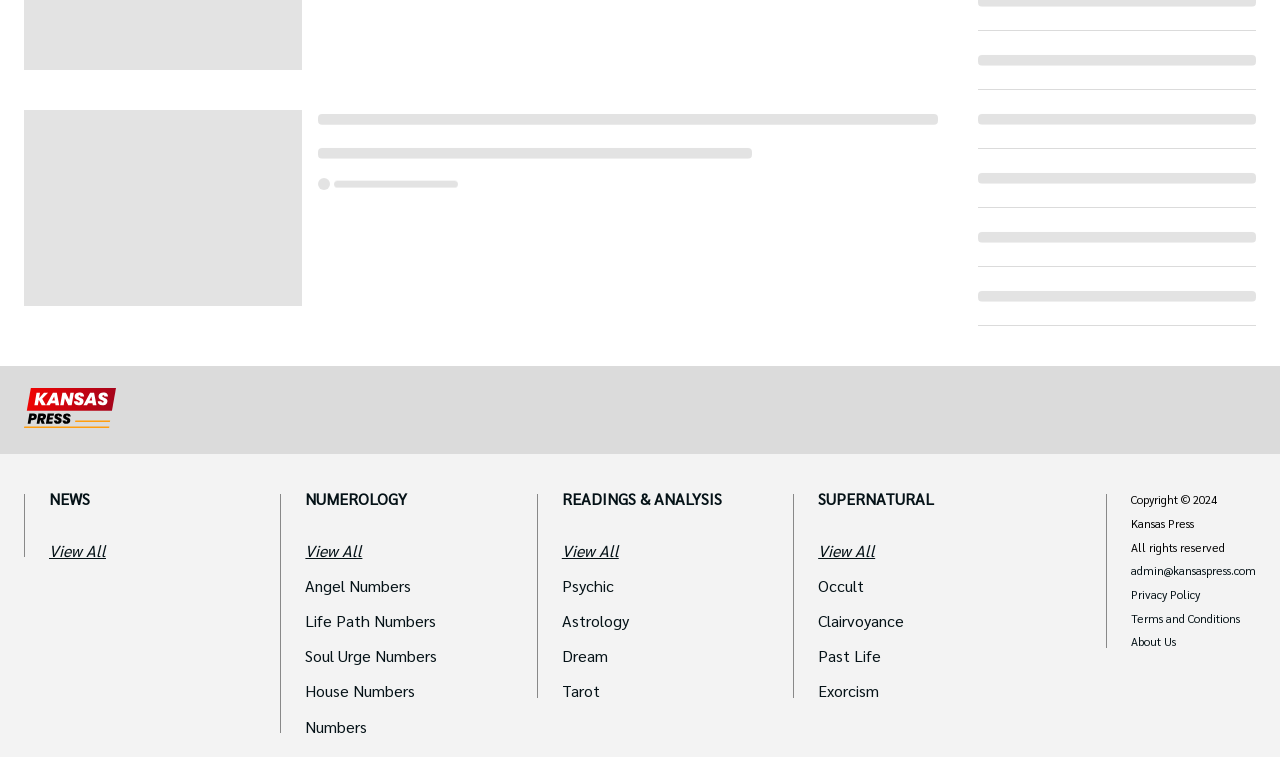Can you specify the bounding box coordinates for the region that should be clicked to fulfill this instruction: "View NUMEROLOGY page".

[0.239, 0.653, 0.388, 0.668]